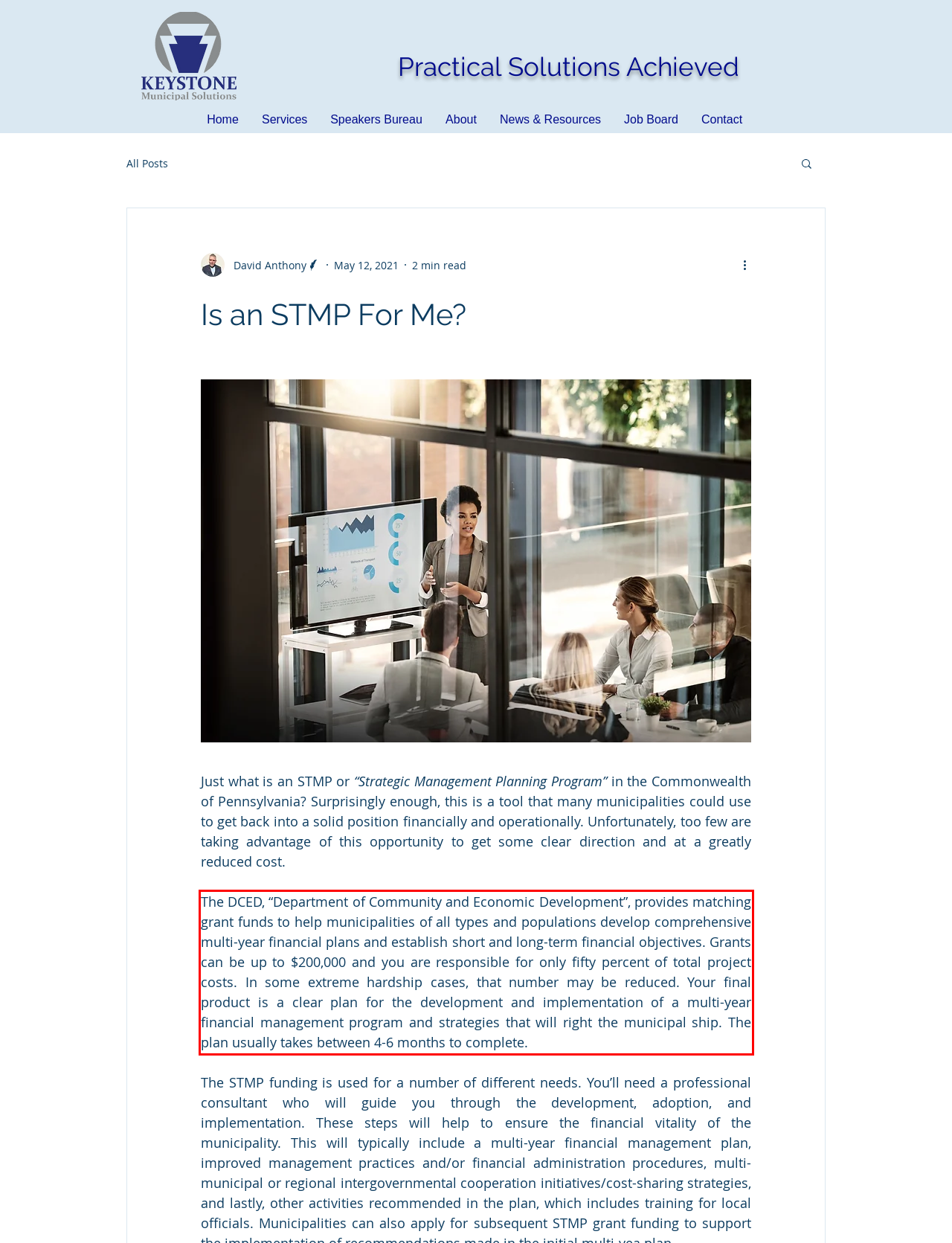Please look at the screenshot provided and find the red bounding box. Extract the text content contained within this bounding box.

The DCED, “Department of Community and Economic Development”, provides matching grant funds to help municipalities of all types and populations develop comprehensive multi-year financial plans and establish short and long-term financial objectives. Grants can be up to $200,000 and you are responsible for only fifty percent of total project costs. In some extreme hardship cases, that number may be reduced. Your final product is a clear plan for the development and implementation of a multi-year financial management program and strategies that will right the municipal ship. The plan usually takes between 4-6 months to complete.